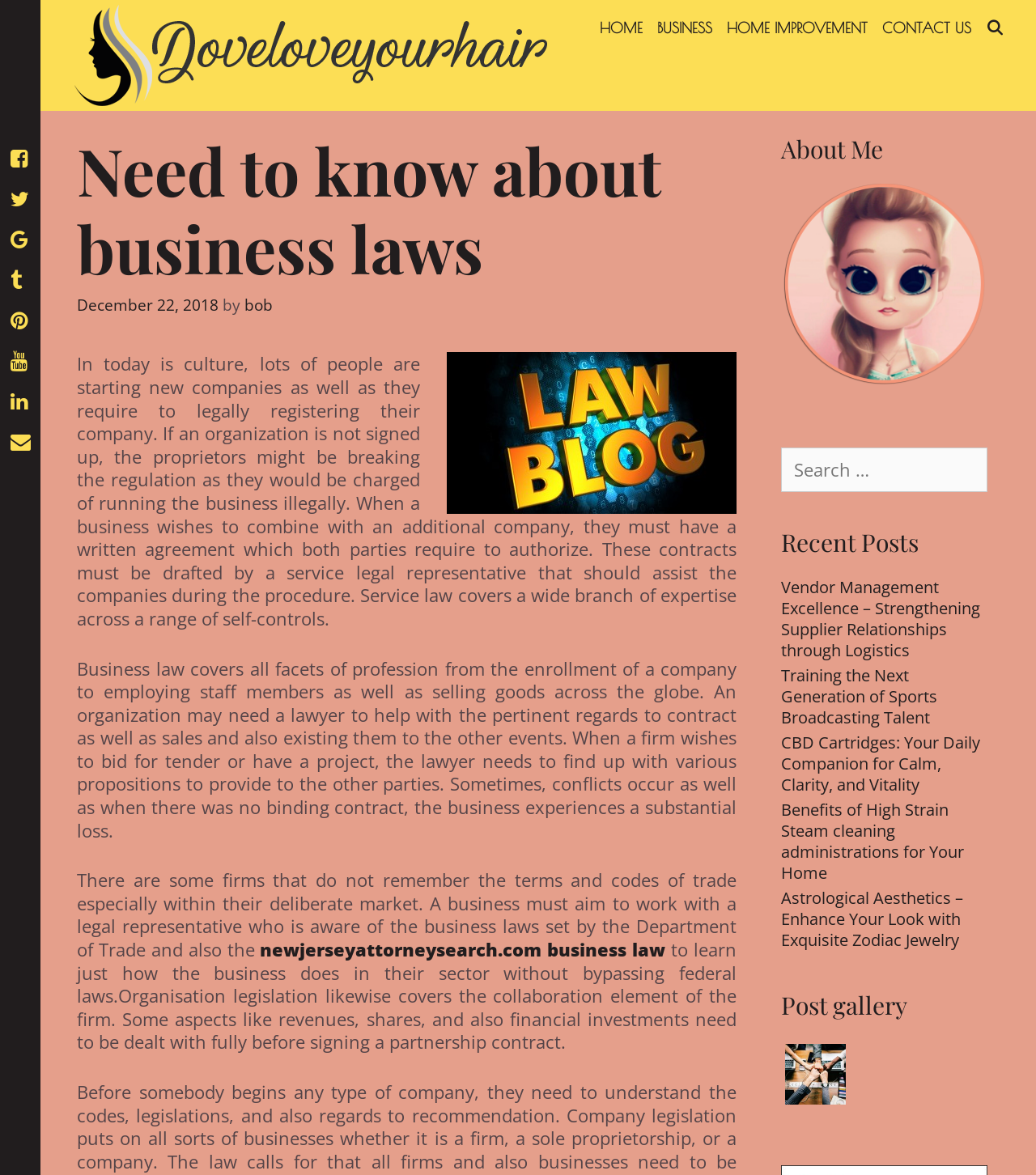Identify the bounding box coordinates of the part that should be clicked to carry out this instruction: "Increase the quantity".

None